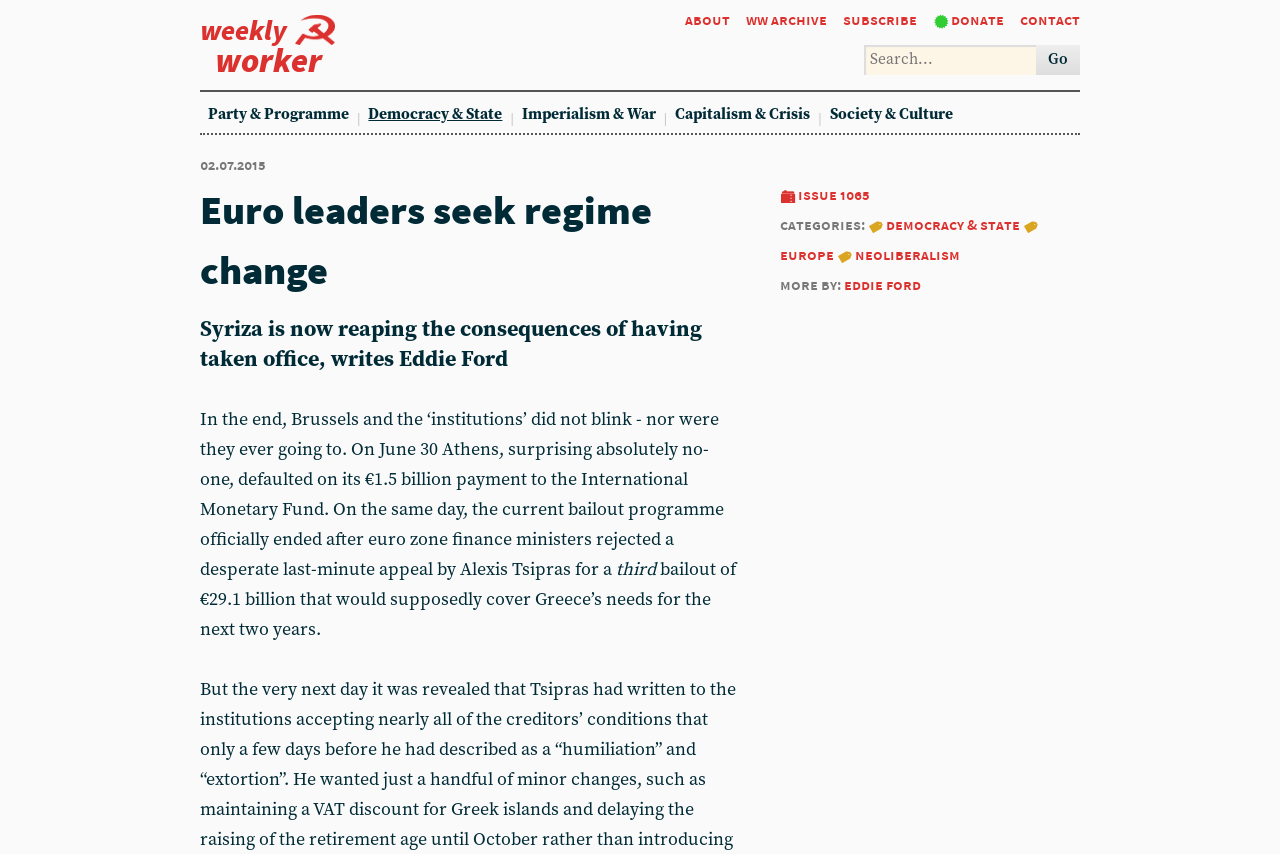Please locate the bounding box coordinates of the element that should be clicked to complete the given instruction: "Click the 'About' link".

[0.535, 0.006, 0.57, 0.041]